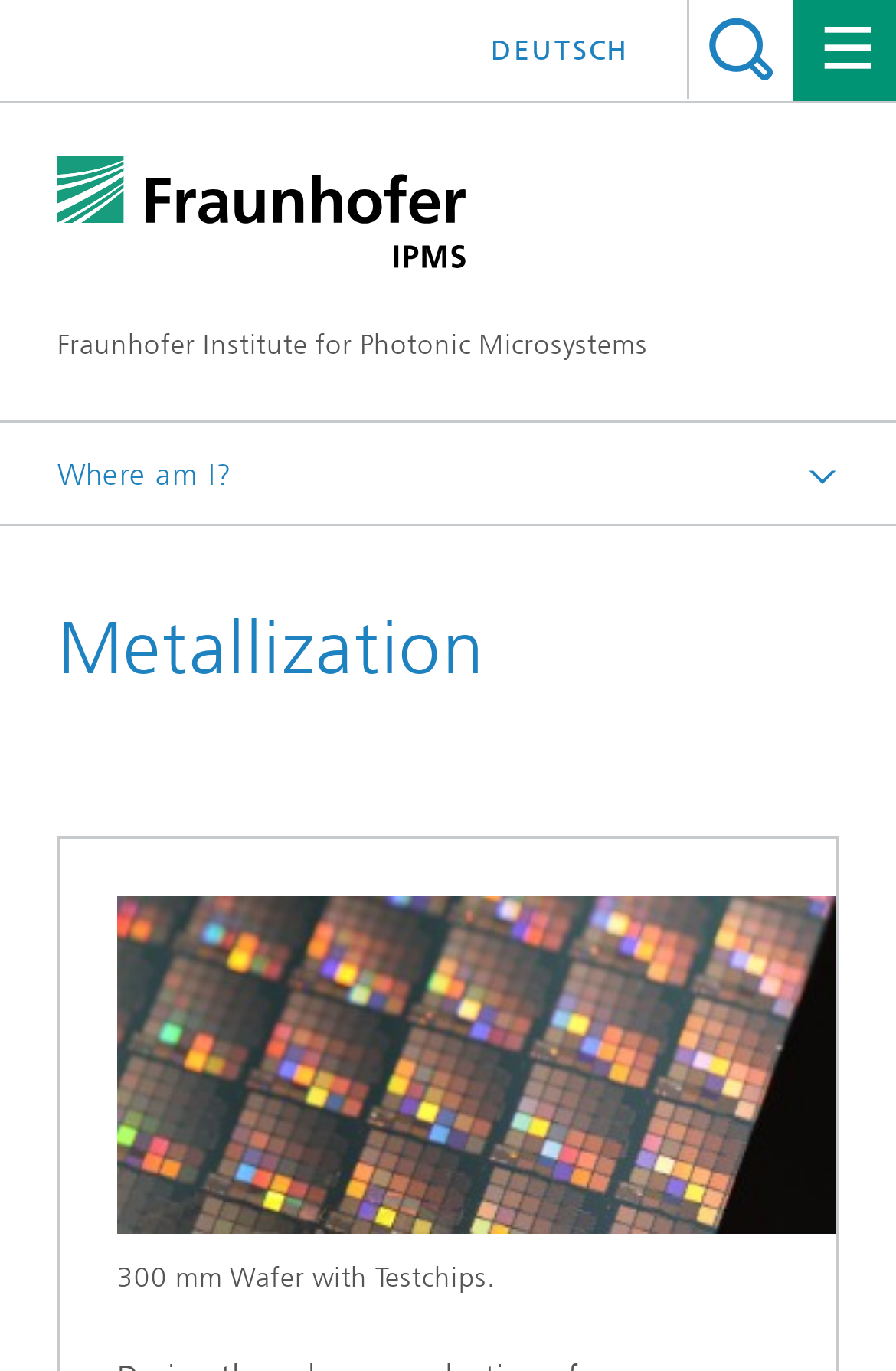Provide an in-depth caption for the webpage.

The webpage is about Metallization, a topic related to Fraunhofer IPMS. At the top, there is a search button with a magnifying glass icon, accompanied by a textbox. Below this, there is a link to the Fraunhofer Institute for Photonic Microsystems. 

To the right of the search button, there is a link to switch the language to German, labeled "DEUTSCH". Next to it, there is a layout table that spans the entire width of the page. 

On the left side of the page, there is a section with a "Where am I?" label, followed by a series of links, including "Welcome", "Components and Systems", "Computing", and "300 mm Technology Modules & Test Chips". 

Below this section, there is a heading that reads "Metallization", which is also the title of the page. Underneath the heading, there is a figure that takes up most of the page's width, featuring an image of a 300 mm wafer with test chips, accompanied by a caption that describes the image.